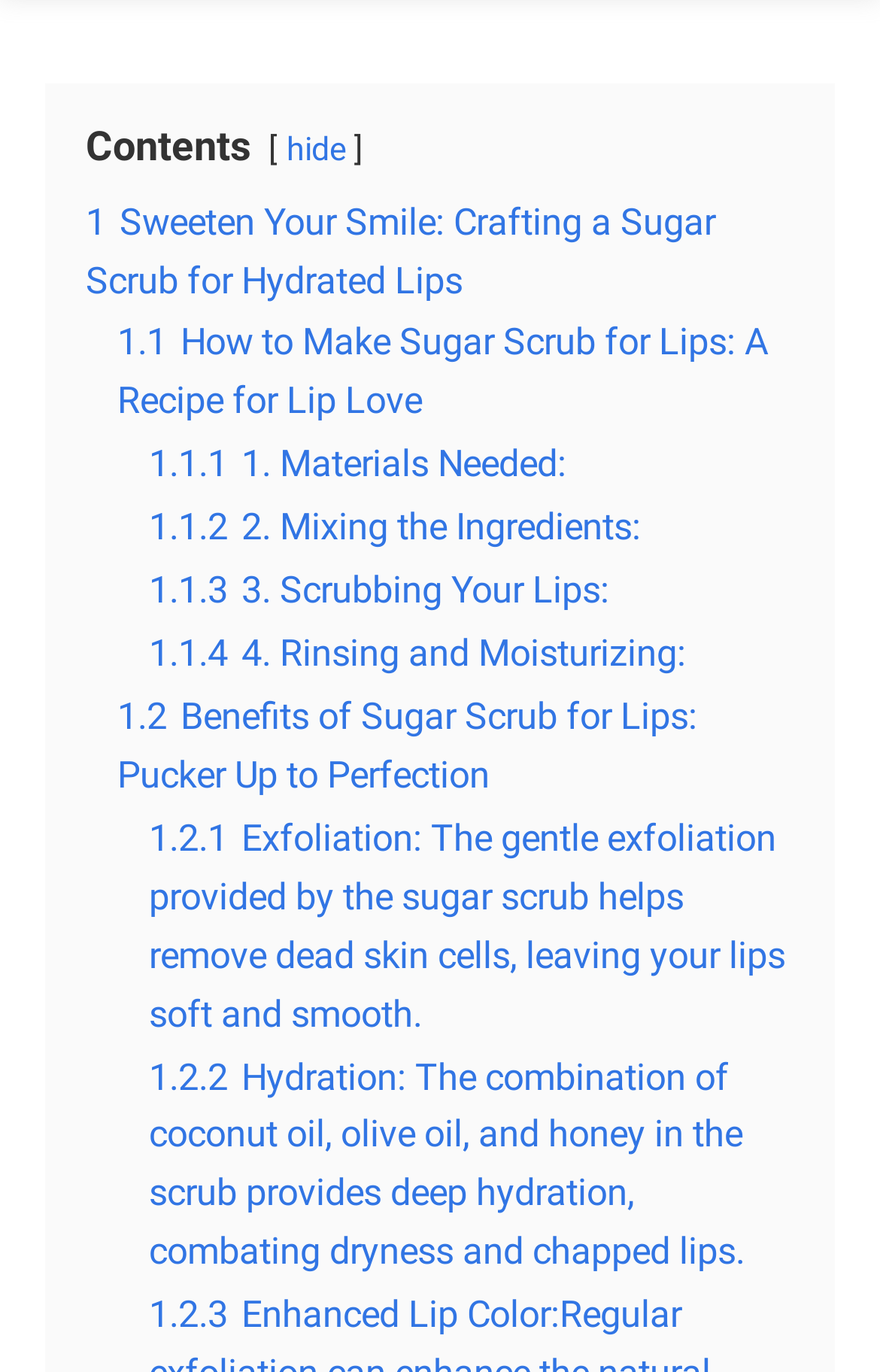Answer the question in one word or a short phrase:
What is the second benefit of sugar scrub for lips?

Hydration